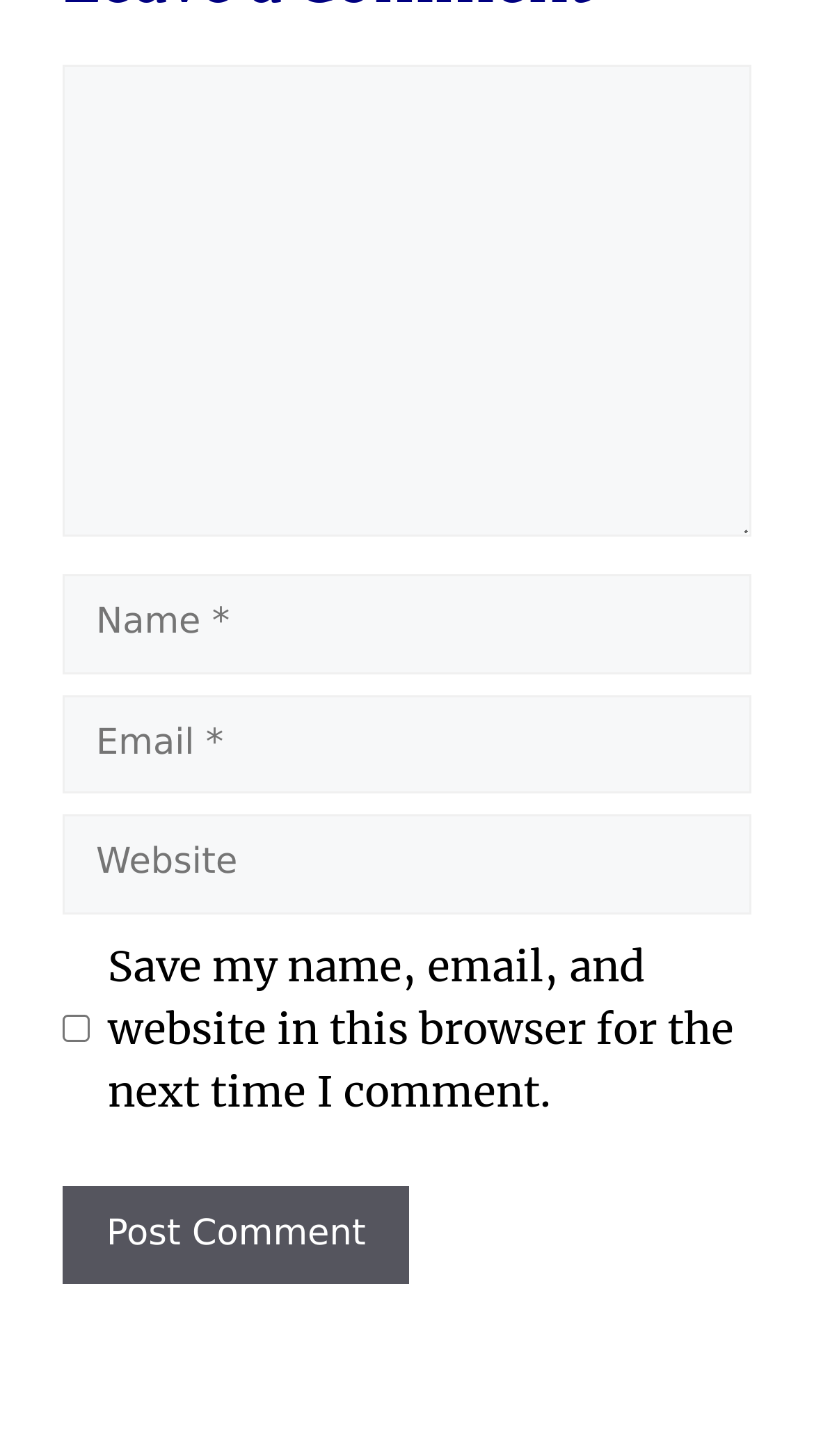What is the label of the button?
Analyze the image and provide a thorough answer to the question.

The button is located at the bottom of the webpage and has the label 'Post Comment', indicating that it is used to submit a comment.